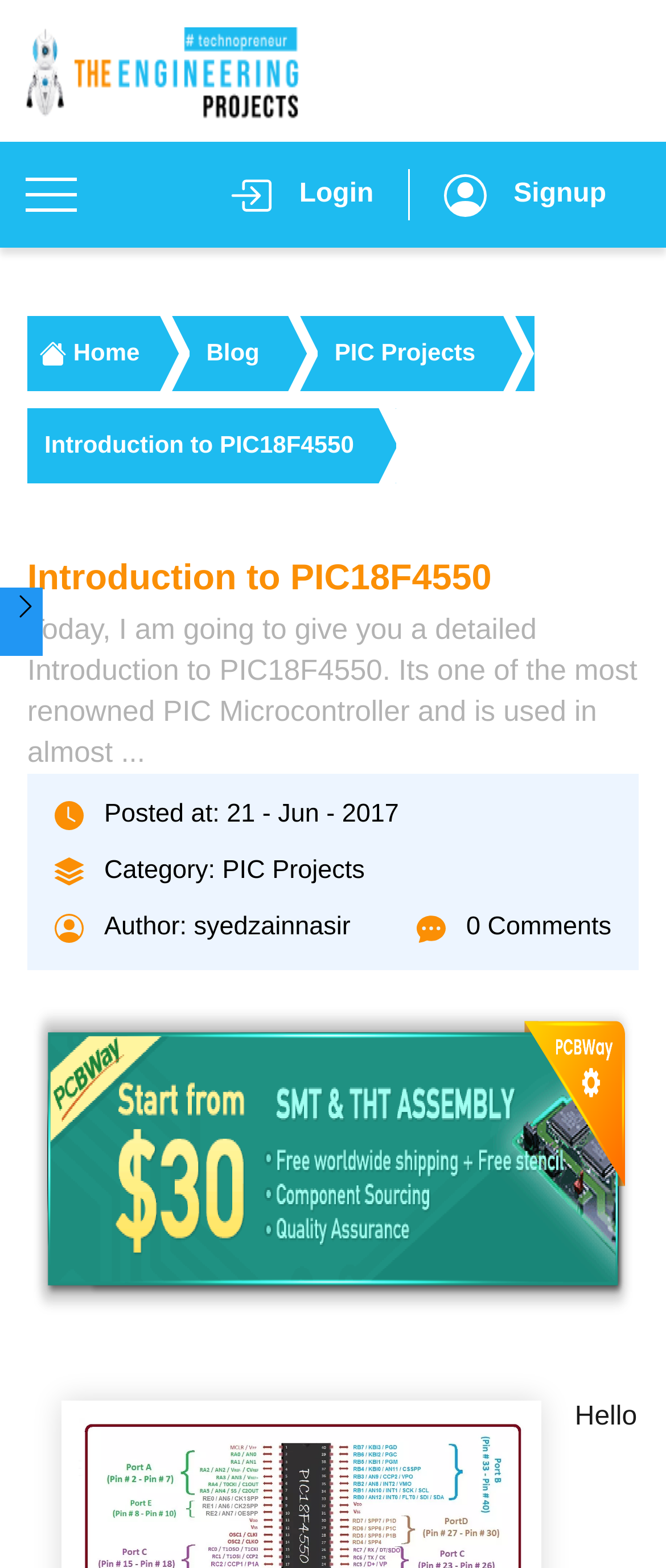Specify the bounding box coordinates of the element's area that should be clicked to execute the given instruction: "check comments". The coordinates should be four float numbers between 0 and 1, i.e., [left, top, right, bottom].

[0.7, 0.58, 0.918, 0.604]